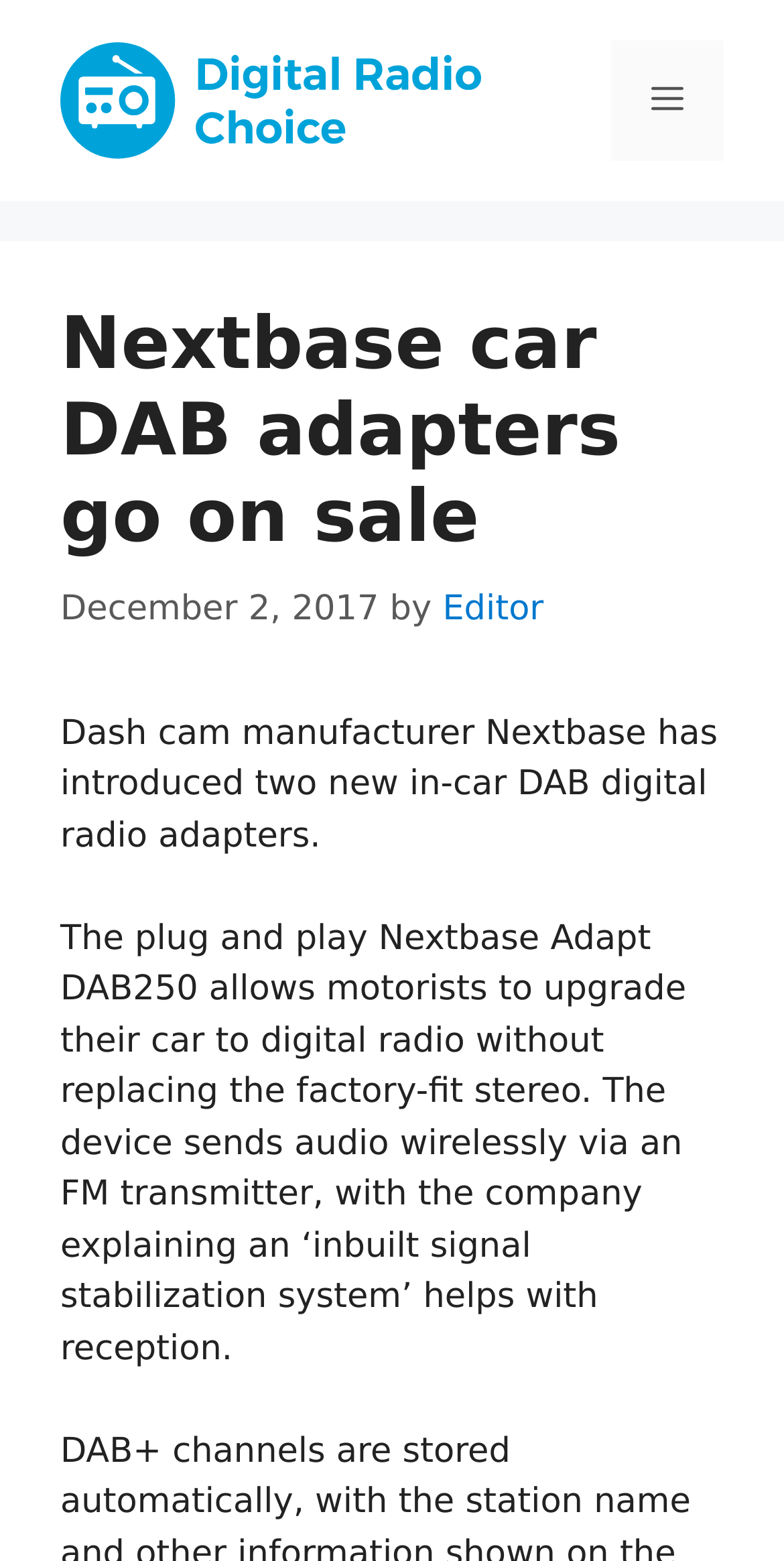What is the function of the Nextbase Adapt DAB250?
Based on the screenshot, respond with a single word or phrase.

Upgrade car to digital radio